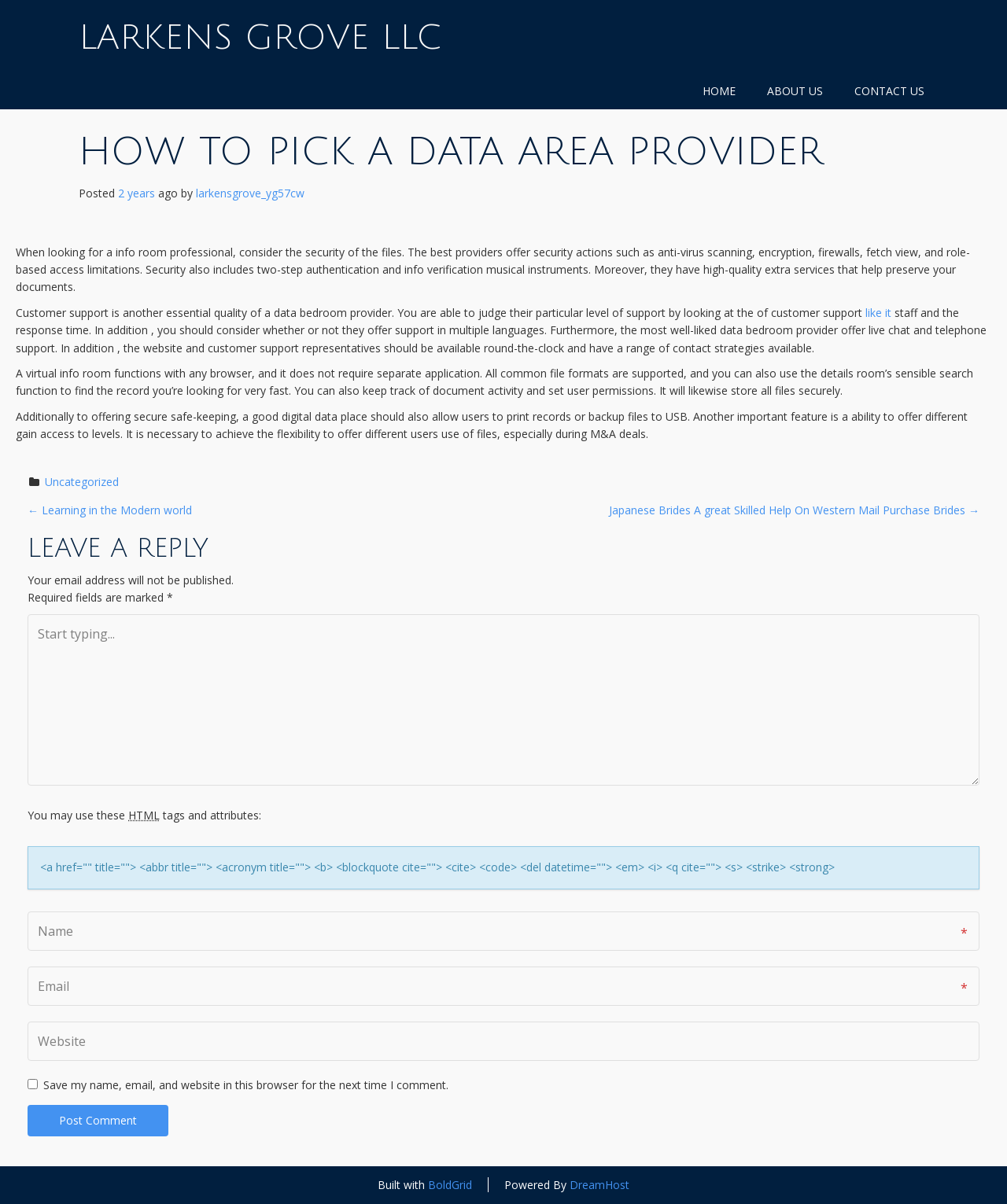Locate the bounding box coordinates of the area where you should click to accomplish the instruction: "Click the 'LARKENS GROVE LLC' link".

[0.078, 0.016, 0.439, 0.047]